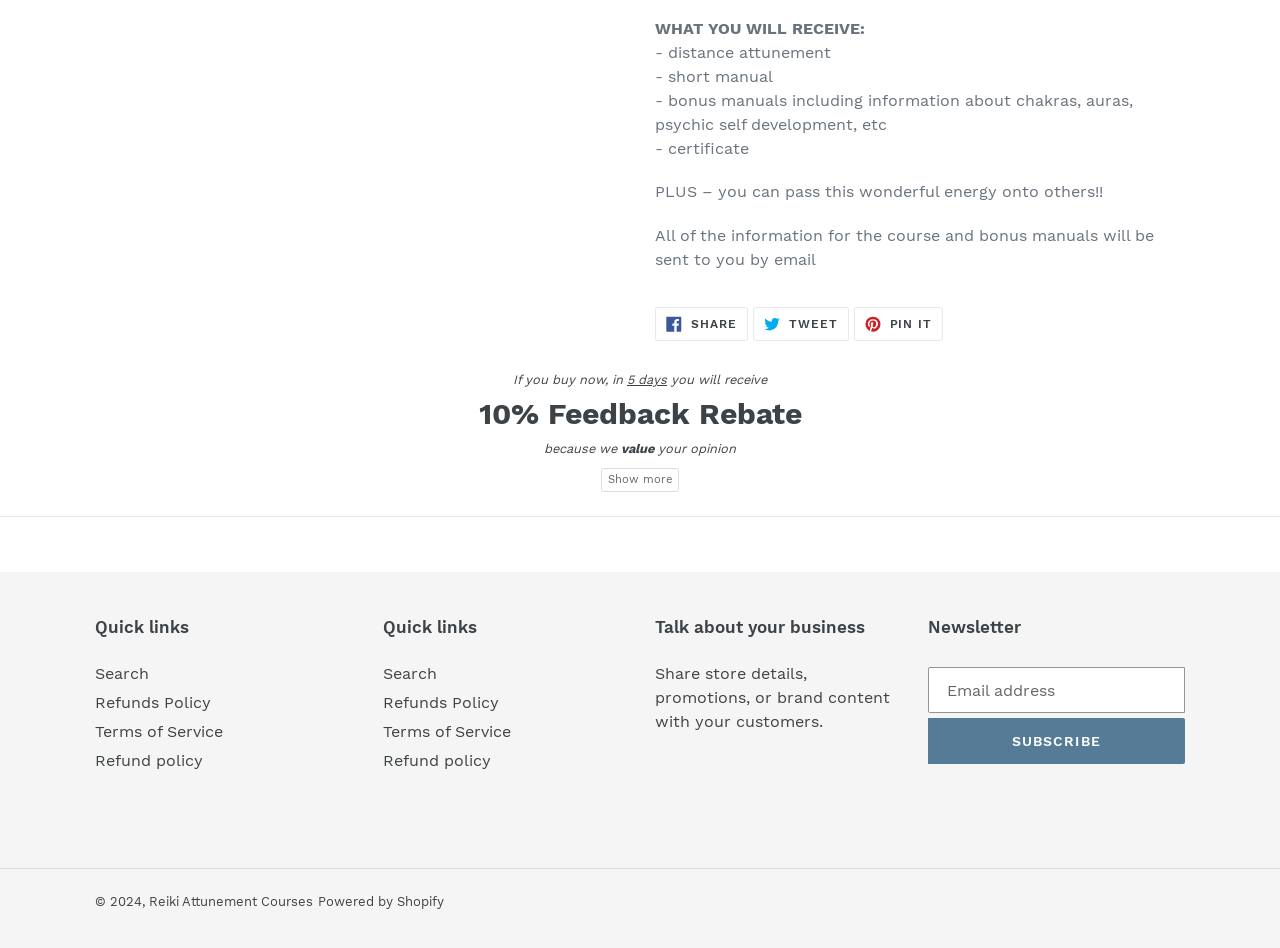What is the discount for feedback?
Using the image, give a concise answer in the form of a single word or short phrase.

10% Feedback Rebate